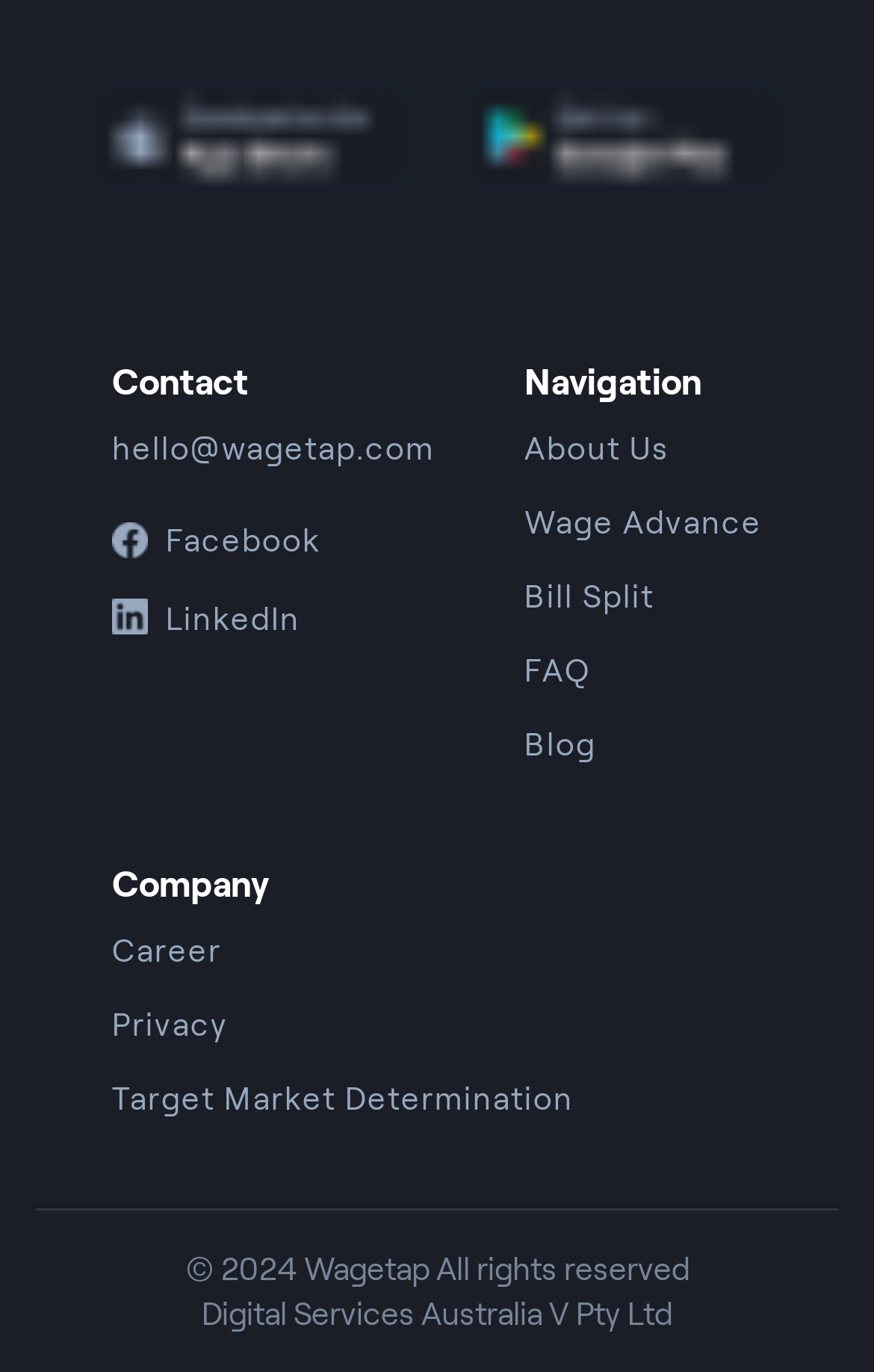How many social media buttons are there?
Can you offer a detailed and complete answer to this question?

I counted the number of social media buttons by looking at the elements with images of social media platforms. I found two buttons, one with a Facebook image and another with a LinkedIn image.